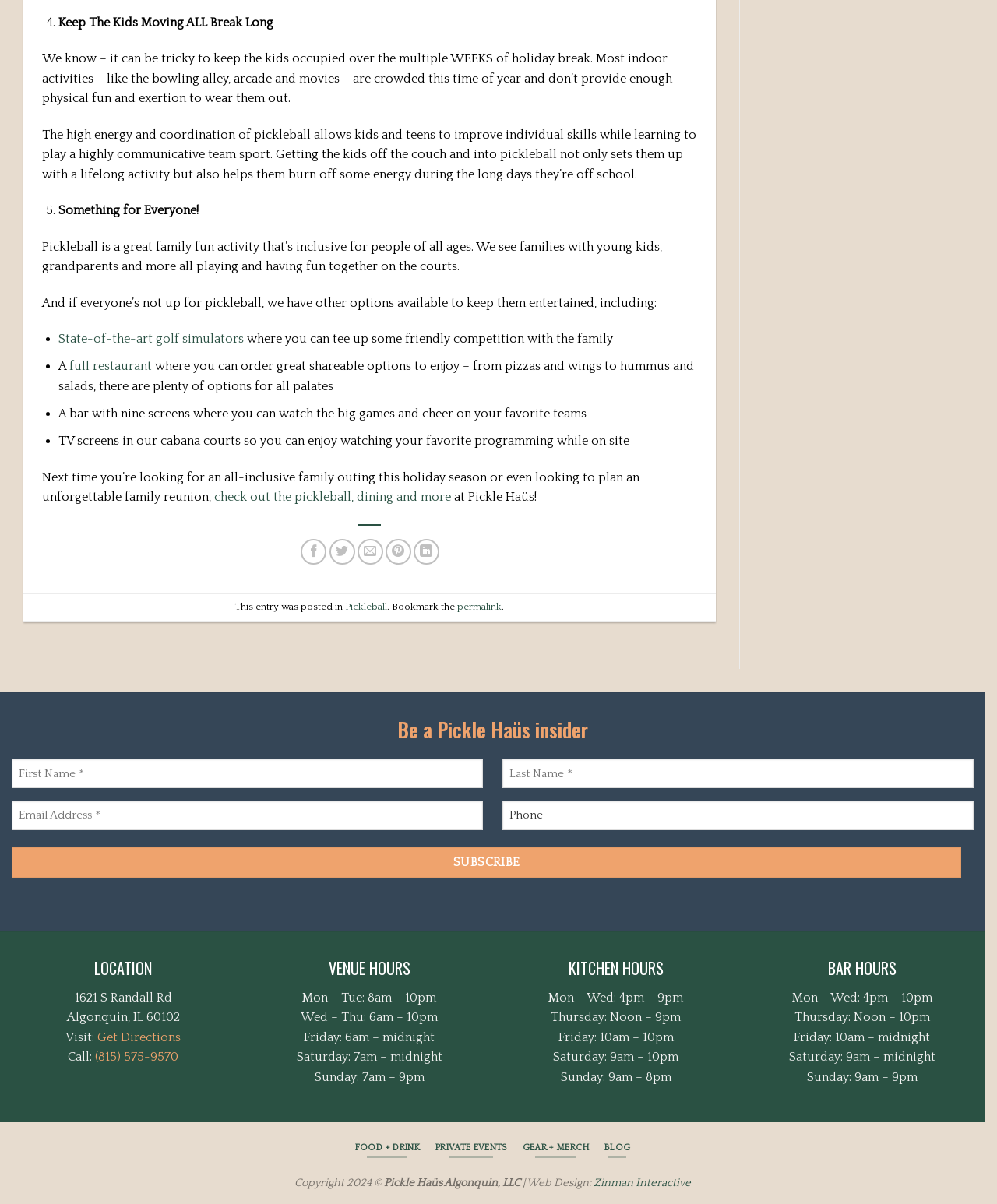Please provide a detailed answer to the question below based on the screenshot: 
What is the purpose of the 'Subscribe' button?

The 'Subscribe' button is likely used to sign up for a newsletter or updates from Pickle Haüs, allowing users to become insiders and receive information about the venue, its activities, and promotions.